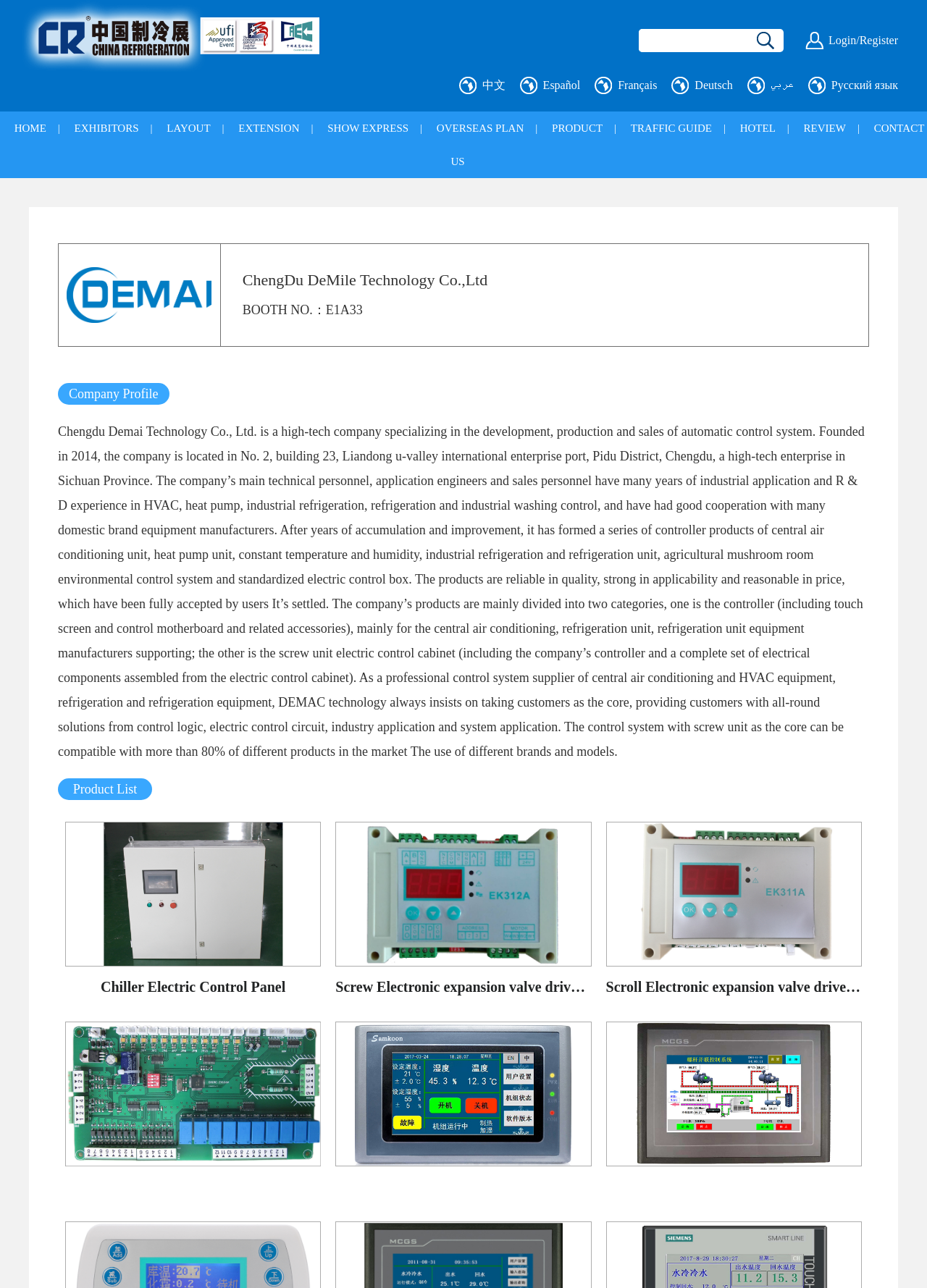Determine the bounding box coordinates of the area to click in order to meet this instruction: "Check product list".

[0.079, 0.607, 0.148, 0.618]